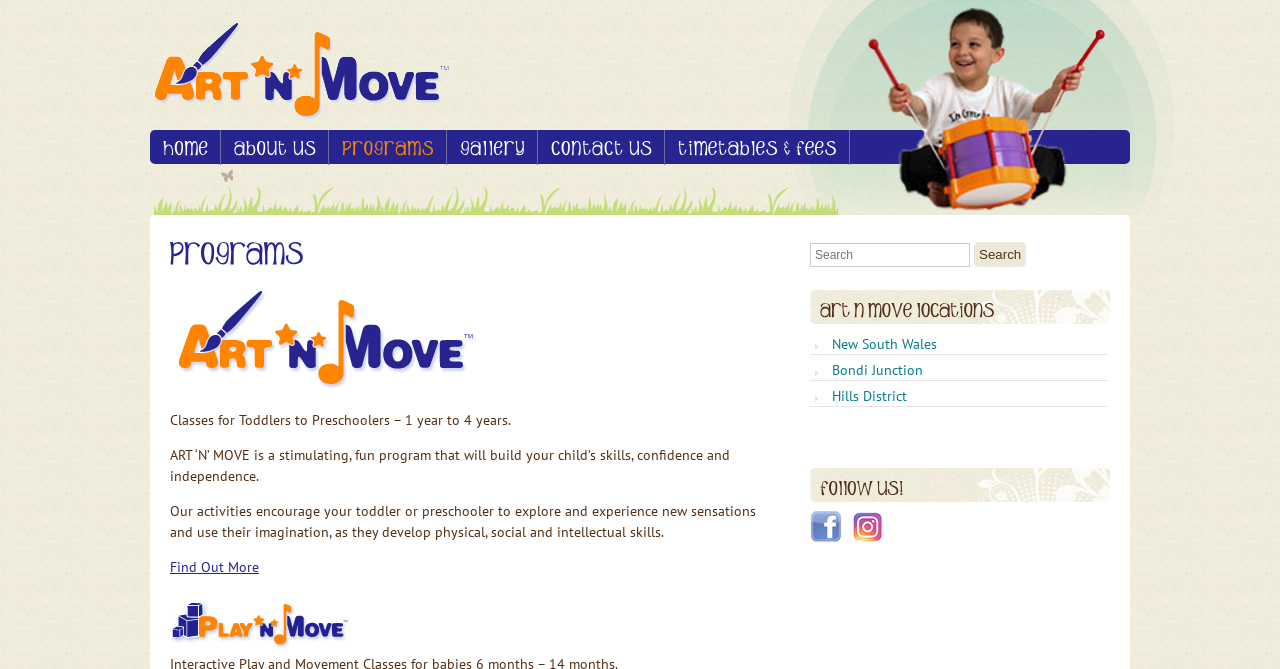How many locations are listed for Art N Move?
Based on the screenshot, answer the question with a single word or phrase.

3